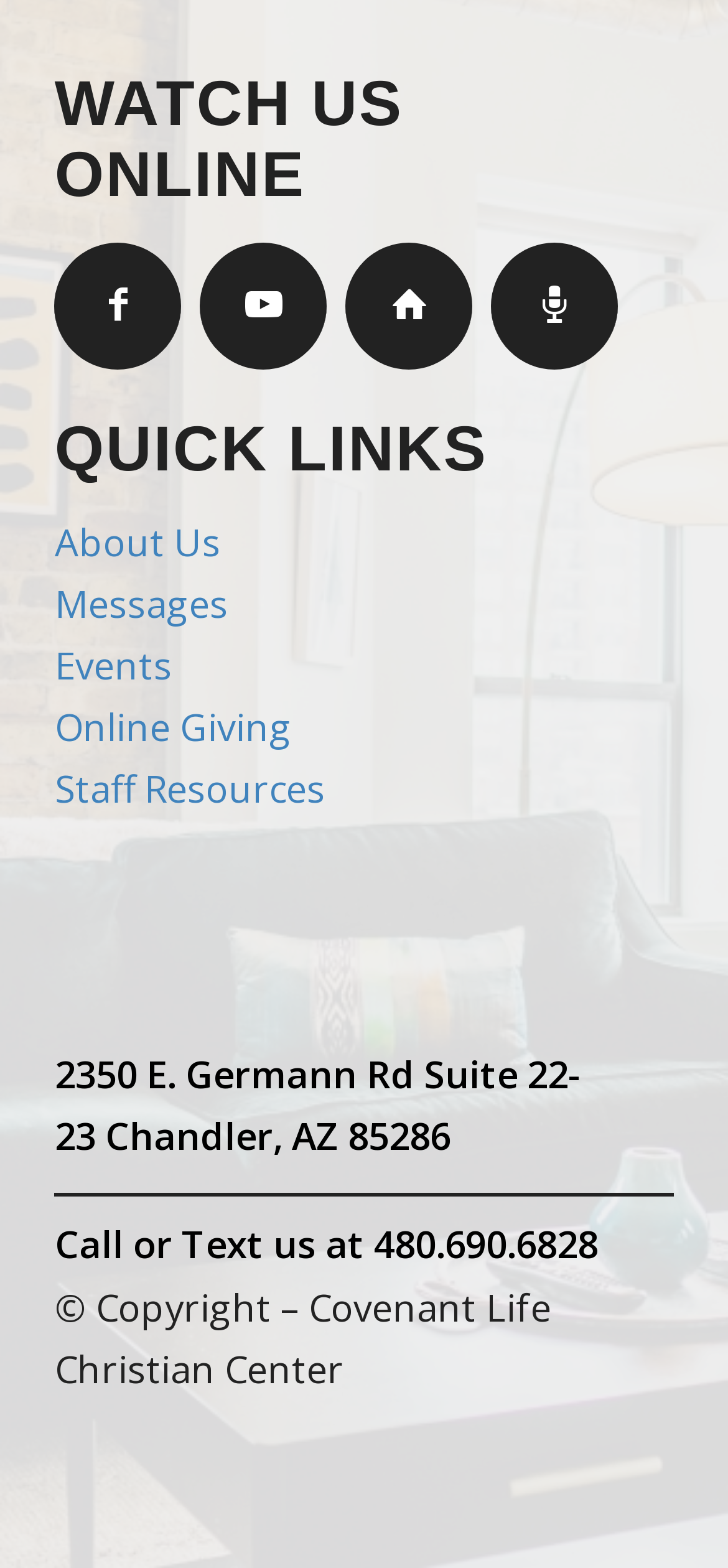Determine the bounding box coordinates of the region I should click to achieve the following instruction: "View the 'SINFONI QC' page". Ensure the bounding box coordinates are four float numbers between 0 and 1, i.e., [left, top, right, bottom].

None